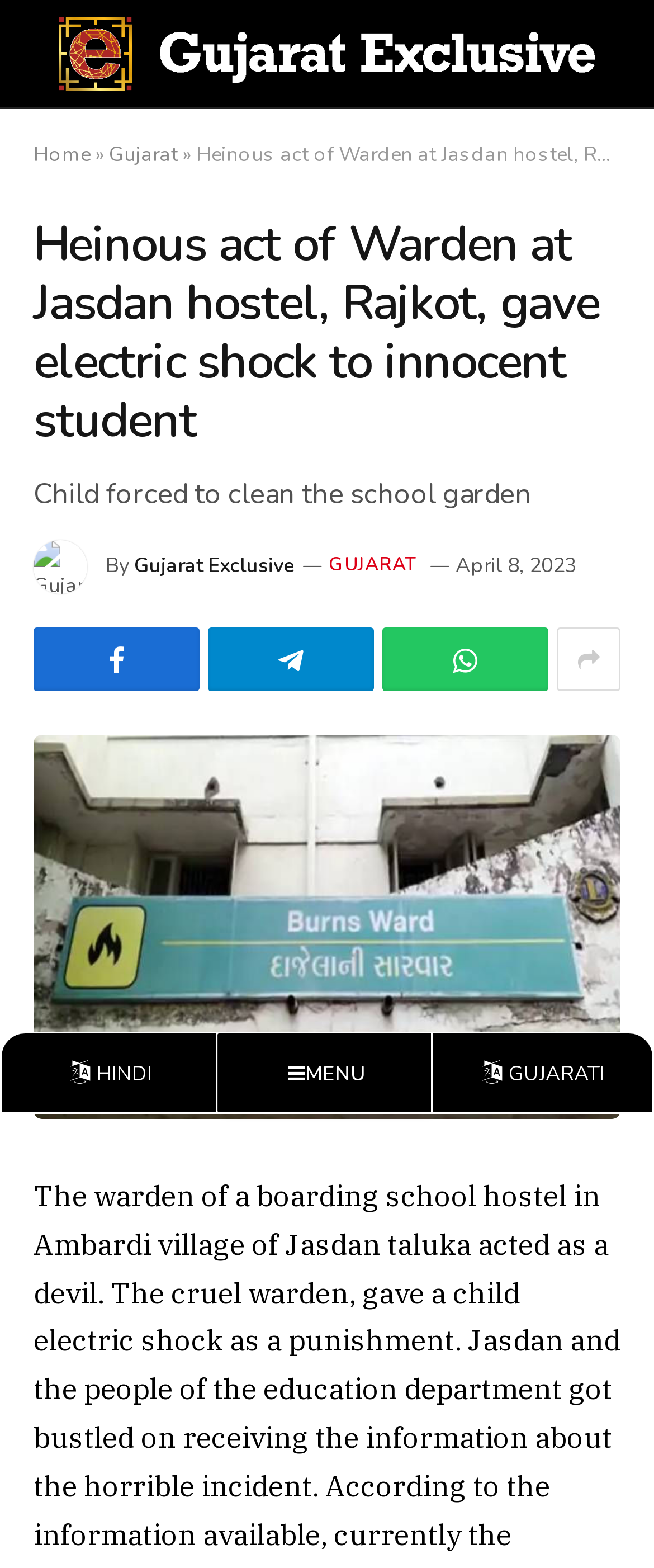Identify and provide the title of the webpage.

Heinous act of Warden at Jasdan hostel, Rajkot, gave electric shock to innocent student